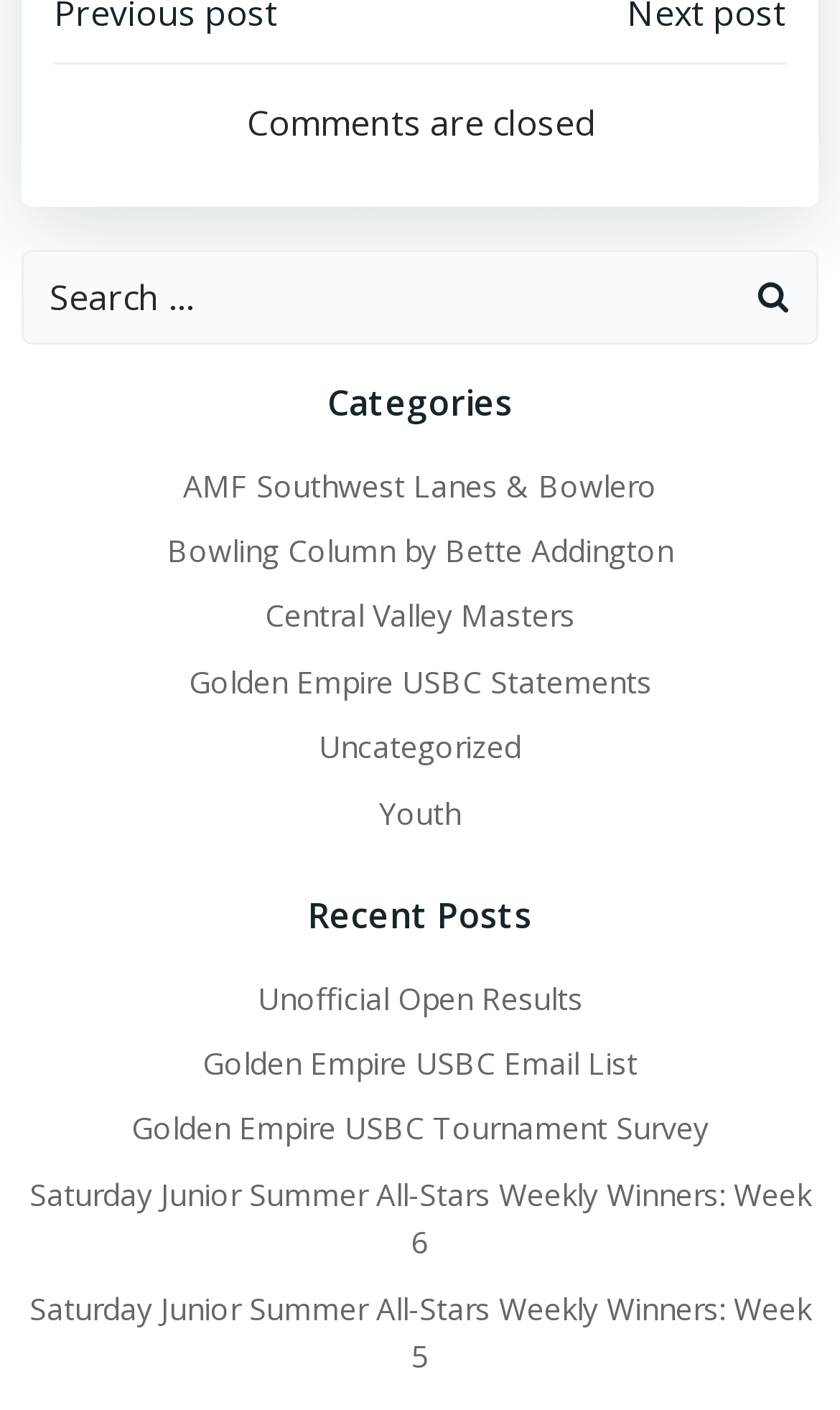Based on what you see in the screenshot, provide a thorough answer to this question: How many categories are listed?

I counted the number of links under the 'Categories' heading, which are 'AMF Southwest Lanes & Bowlero', 'Bowling Column by Bette Addington', 'Central Valley Masters', 'Golden Empire USBC Statements', 'Uncategorized', and 'Youth'. There are 6 categories in total.